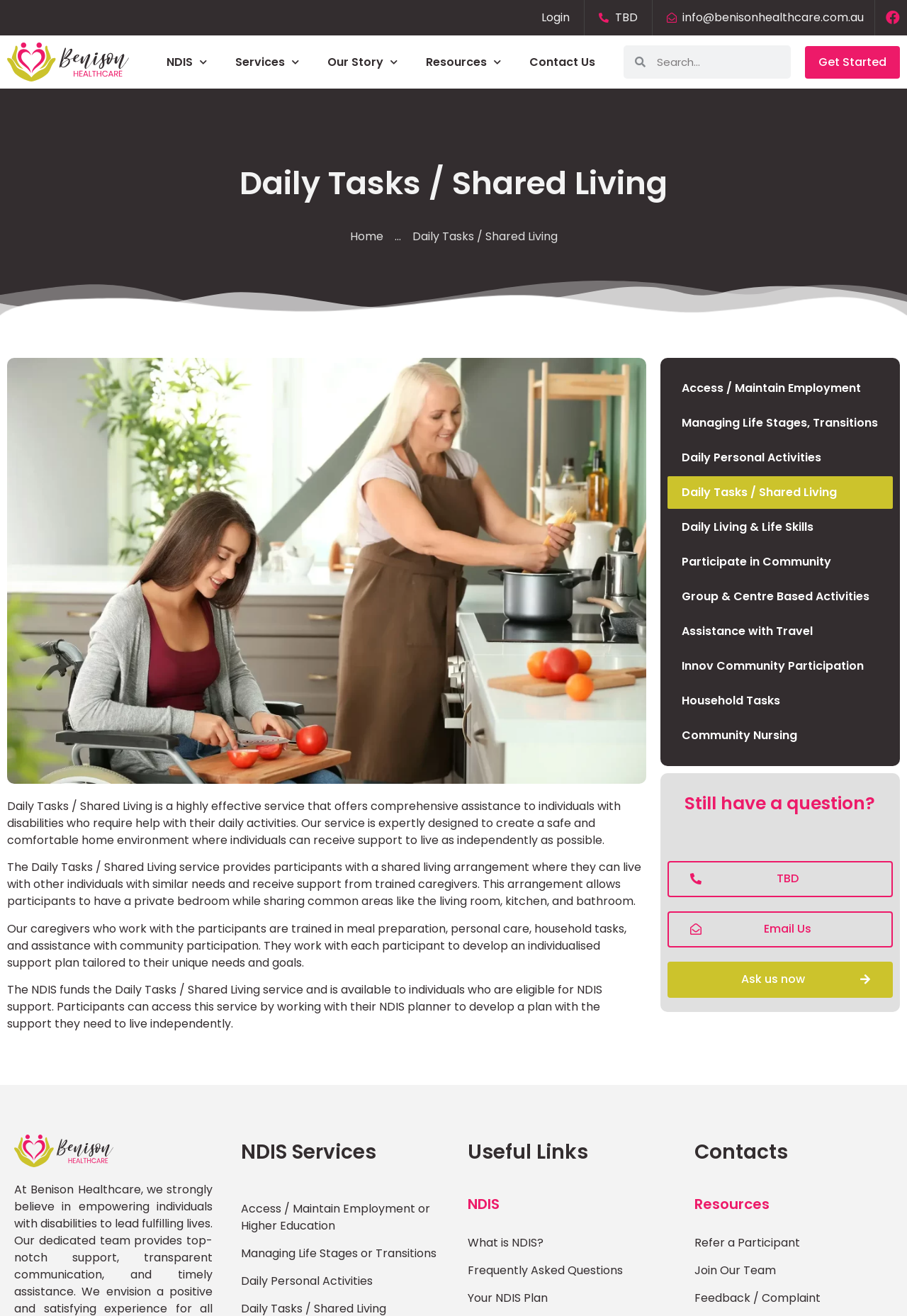Create an elaborate caption that covers all aspects of the webpage.

The webpage is about Daily Tasks / Shared Living, a service offered by Benison Healthcare that provides comprehensive assistance to individuals with disabilities. 

At the top of the page, there is a navigation menu with several links, including "Login", "info@benisonhealthcare.com.au", and a few empty links. Below the navigation menu, there is a search bar. 

The main content of the page is divided into several sections. The first section has a heading "Daily Tasks / Shared Living" and a brief description of the service. Below this, there are three paragraphs of text that explain the service in more detail, including the type of support provided, the benefits of the service, and how it is funded.

To the right of the main content, there is a list of links related to NDIS services, including "Access / Maintain Employment", "Managing Life Stages, Transitions", and "Daily Personal Activities". 

Further down the page, there is a section with a heading "Still have a question?" and a button labeled "TBD". Below this, there are links to "Email Us" and "Ask us now".

At the bottom of the page, there are three columns of links. The first column is headed "NDIS Services" and includes links to various NDIS-related services. The second column is headed "Useful Links" and includes links to NDIS-related information. The third column is headed "Contacts" and "Resources" and includes links to refer a participant, join the team, and provide feedback or complaints.